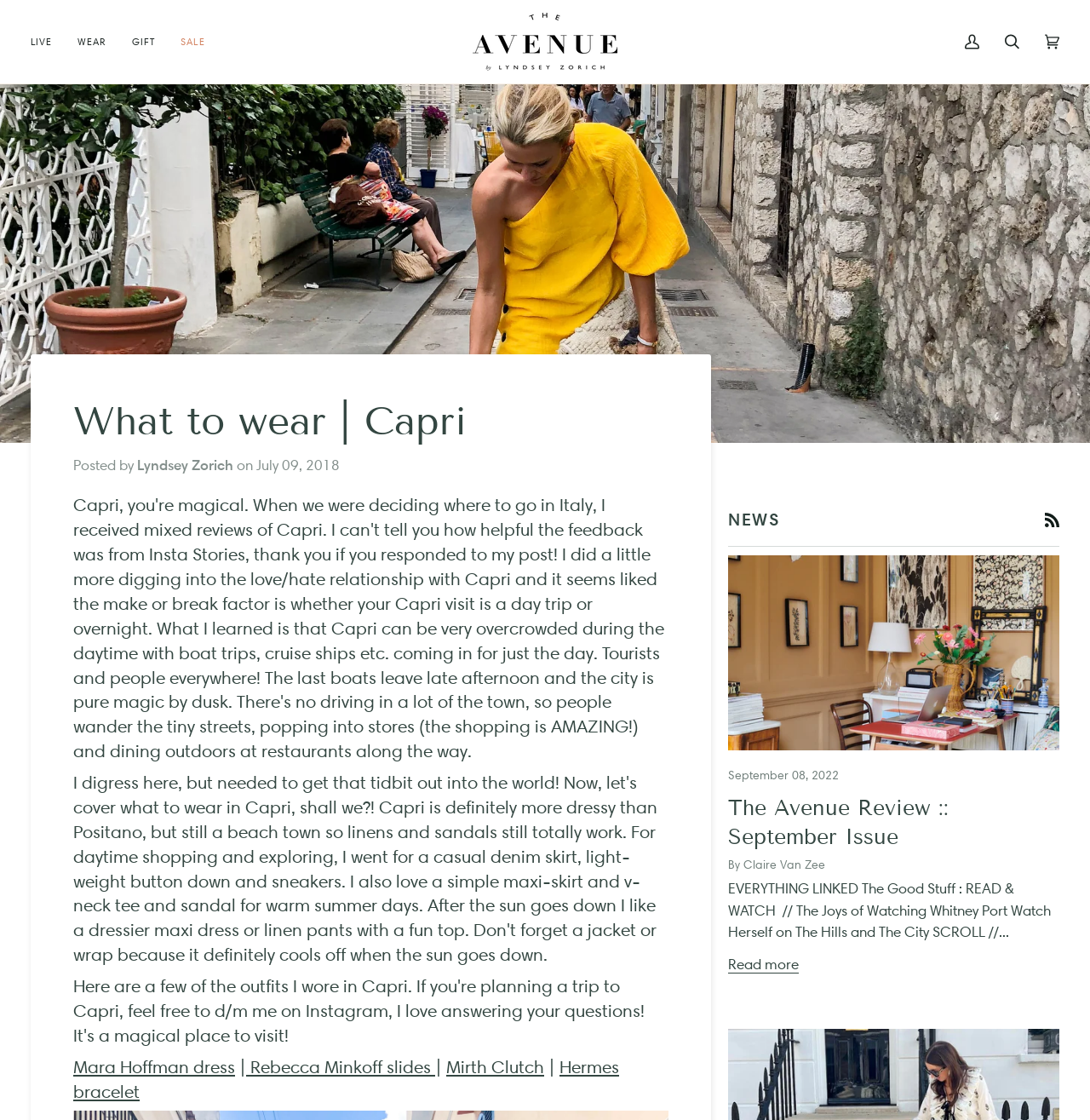What is the brand of the dress mentioned in the post?
Please provide a single word or phrase based on the screenshot.

Mara Hoffman